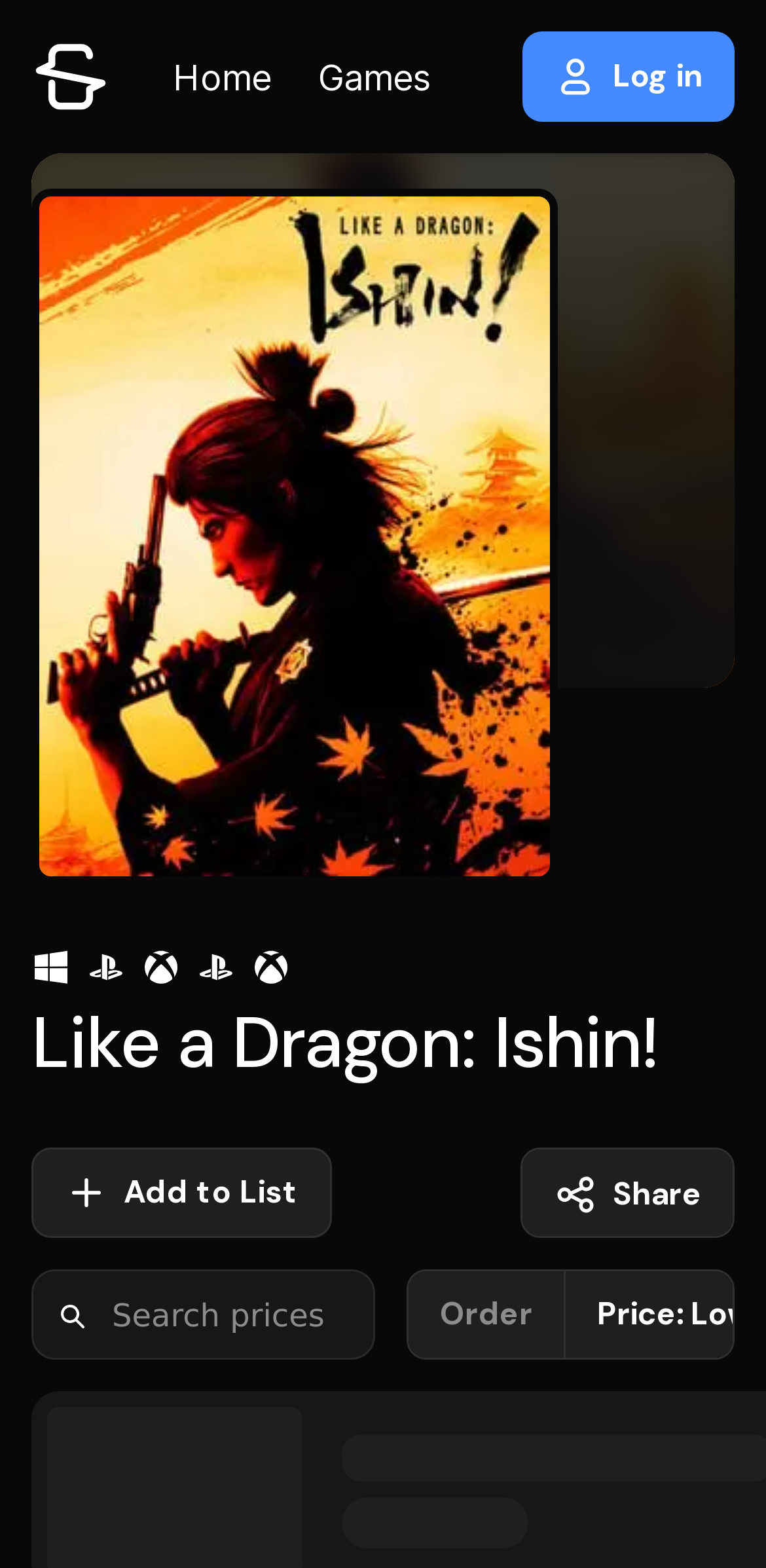Illustrate the webpage's structure and main components comprehensively.

The webpage is a price comparison page for the video game "Like a Dragon: Ishin!". At the top, there is a header section with links to "Home", "Games", and "Log in", accompanied by small images. Below the header, there is a large wallpaper image of the game, taking up most of the top section of the page.

To the right of the wallpaper, there is a smaller image of the game's cover art. Below the cover art, there are five small images arranged horizontally, likely representing different stores or sellers.

The main content of the page is a section with a heading that reads "Like a Dragon: Ishin!". Below the heading, there are two buttons: "Add to List" and "Share". The "Add to List" button has a small image on it, and the "Share" button has a popup menu.

Further down, there is a search bar with a placeholder text "Search prices", accompanied by a small image. Next to the search bar, there is a button that allows users to sort prices from low to high.

Overall, the page appears to be a price comparison tool, allowing users to find the best deals for the game "Like a Dragon: Ishin!" from various stores.